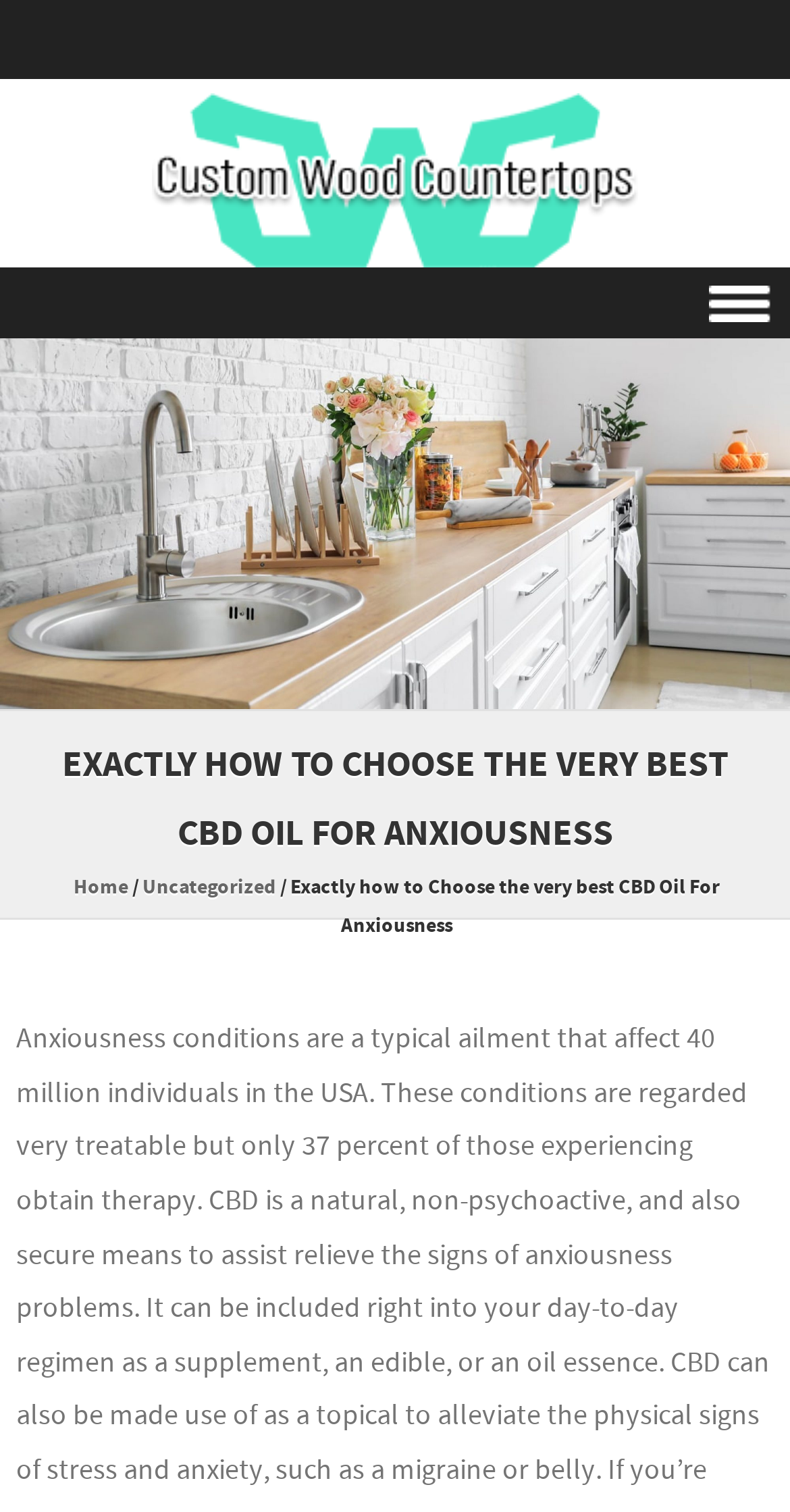What is the logo of Iowa Custom Wood Countertops?
Look at the image and provide a short answer using one word or a phrase.

Image